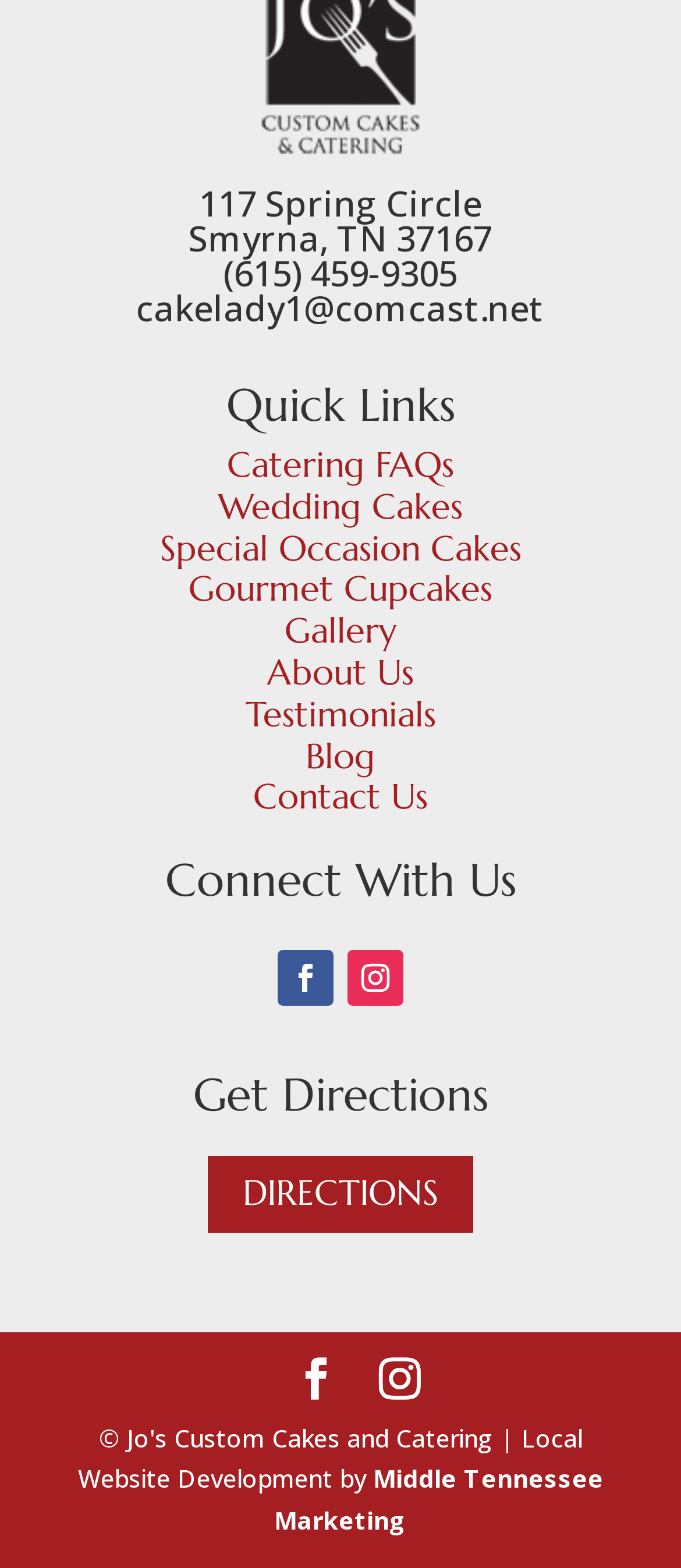Find and indicate the bounding box coordinates of the region you should select to follow the given instruction: "Get directions".

[0.305, 0.737, 0.695, 0.786]